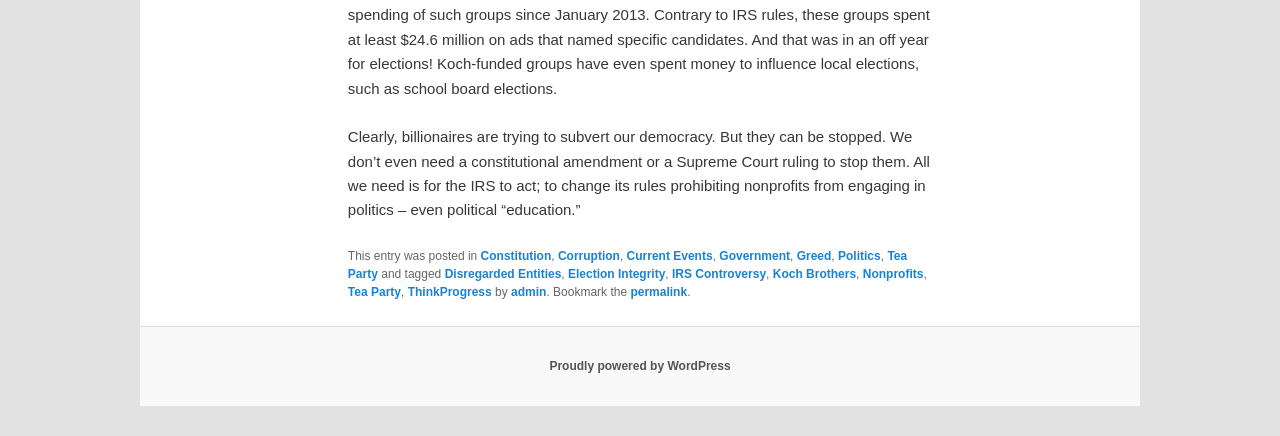Specify the bounding box coordinates of the region I need to click to perform the following instruction: "Read the post by admin". The coordinates must be four float numbers in the range of 0 to 1, i.e., [left, top, right, bottom].

[0.399, 0.654, 0.427, 0.686]